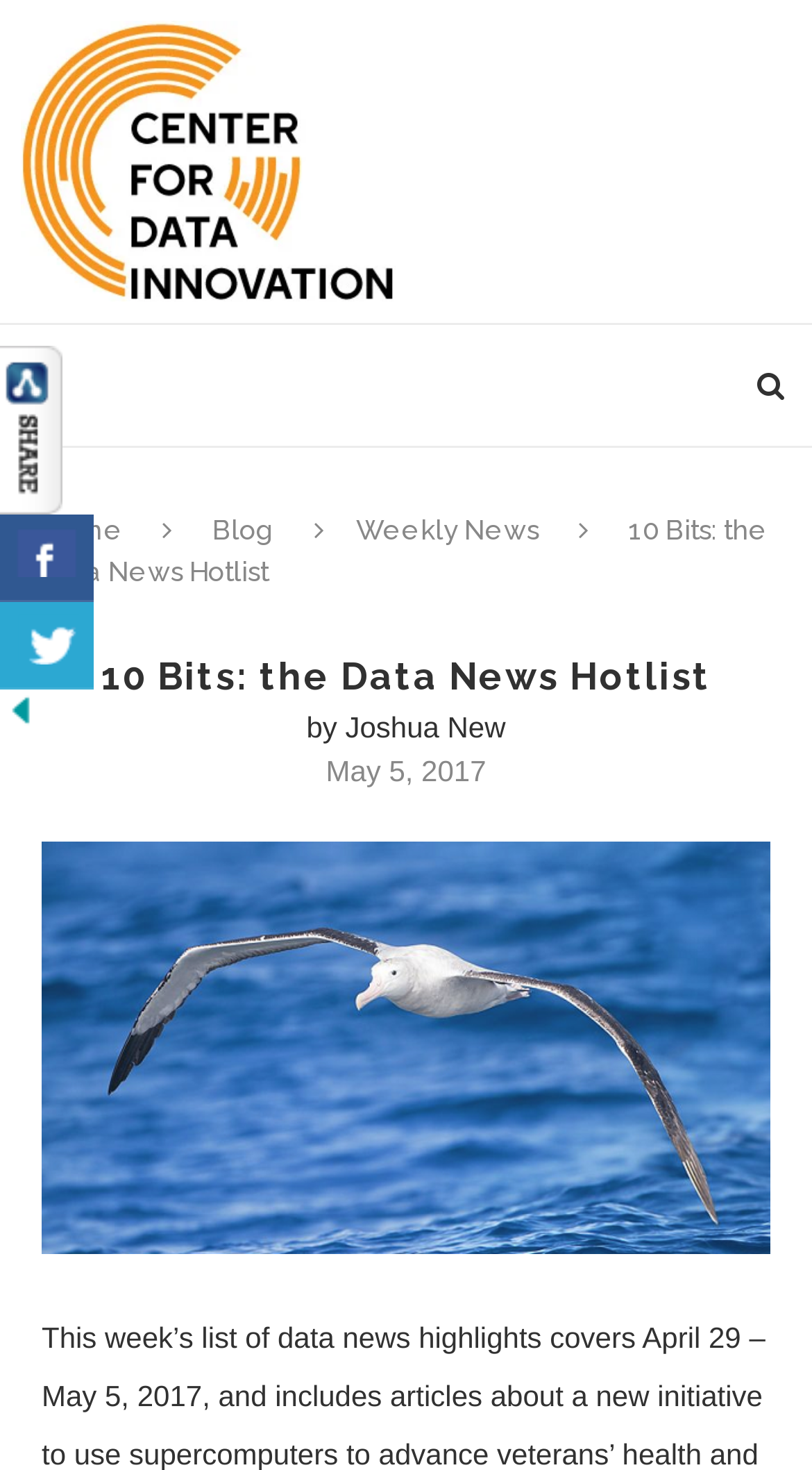Given the content of the image, can you provide a detailed answer to the question?
What is the date of the article?

I found the date of the article by looking at the text inside the 'time' element, which is located at [0.401, 0.513, 0.599, 0.536]. The text inside this element is 'May 5, 2017'.